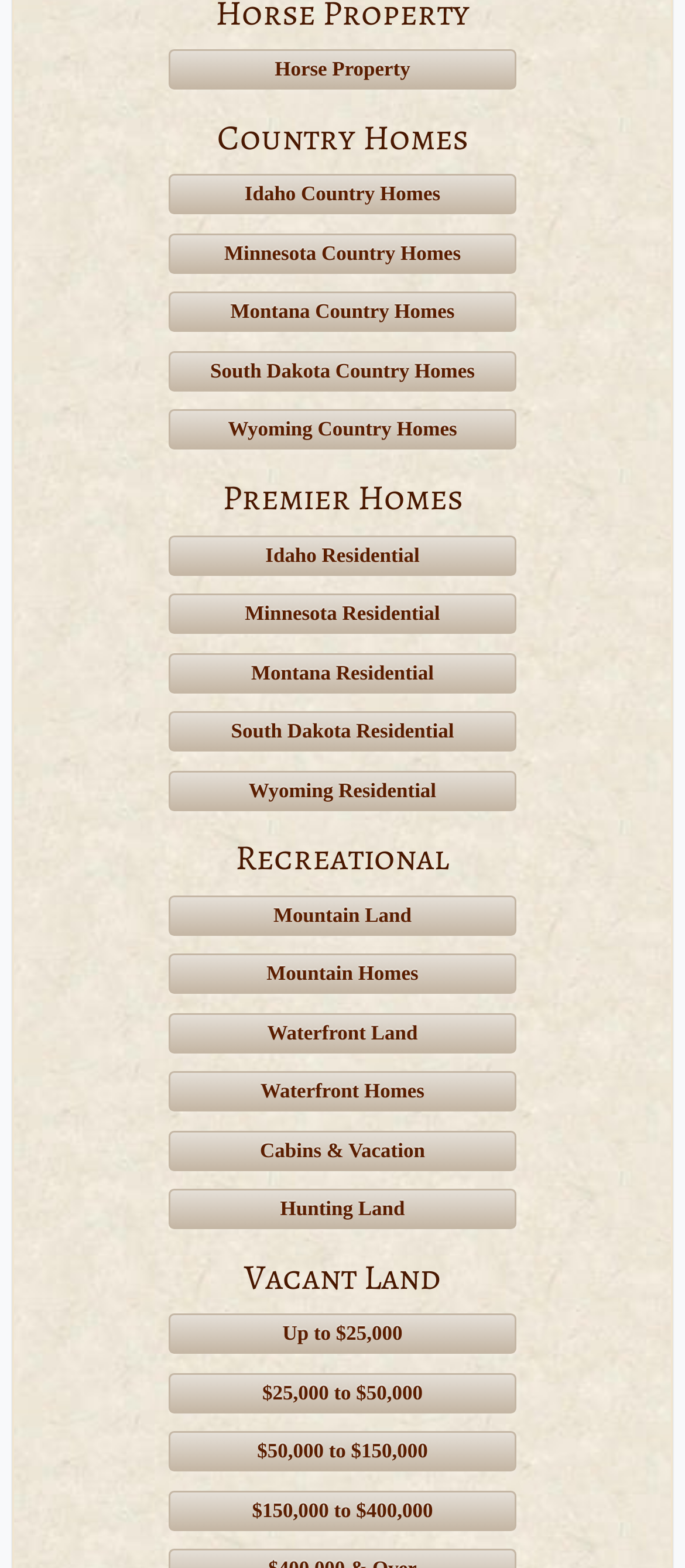Using the provided element description, identify the bounding box coordinates as (top-left x, top-left y, bottom-right x, bottom-right y). Ensure all values are between 0 and 1. Description: June 2022

None